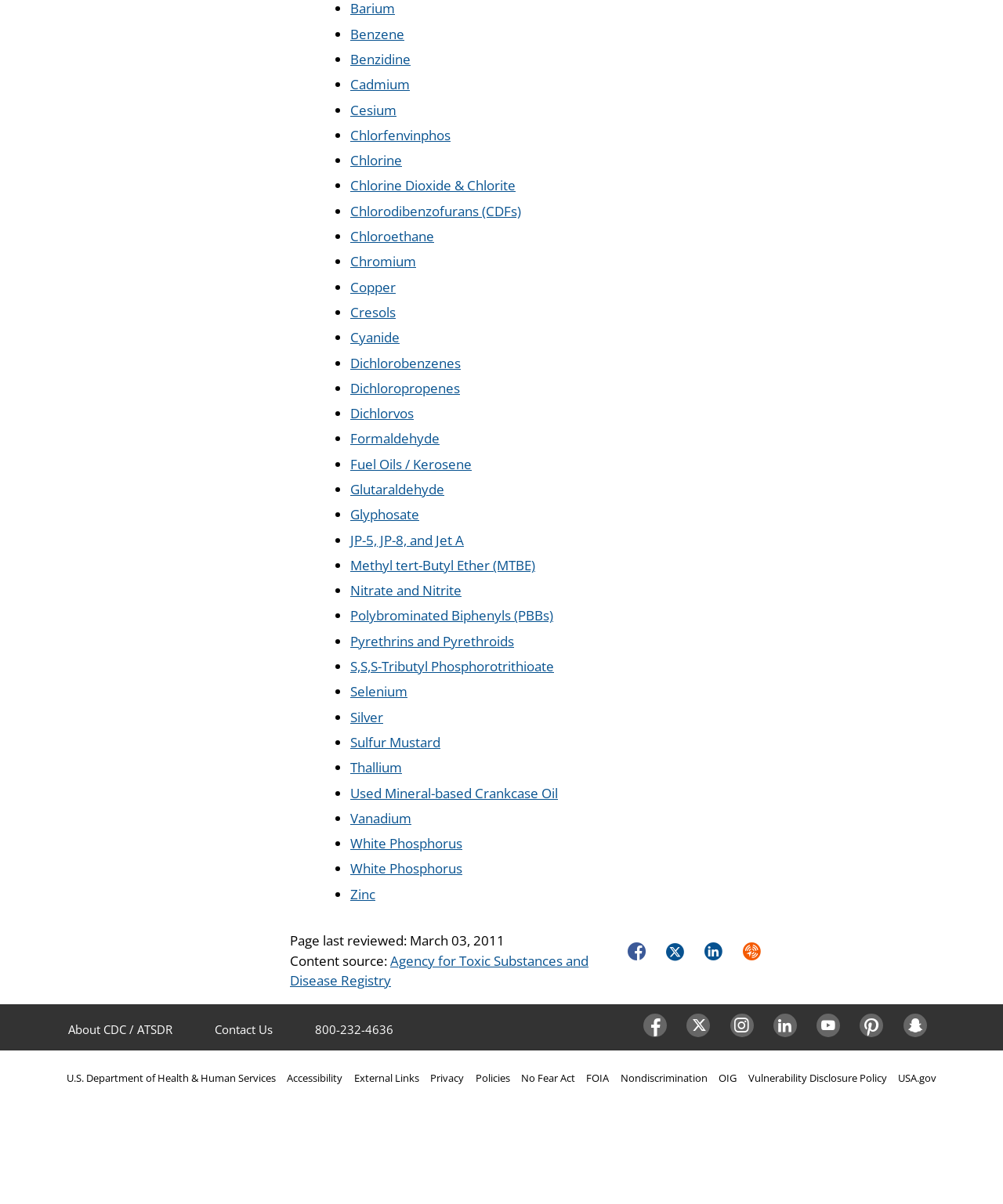Determine the bounding box coordinates for the region that must be clicked to execute the following instruction: "Visit Agency for Toxic Substances and Disease Registry".

[0.289, 0.79, 0.587, 0.822]